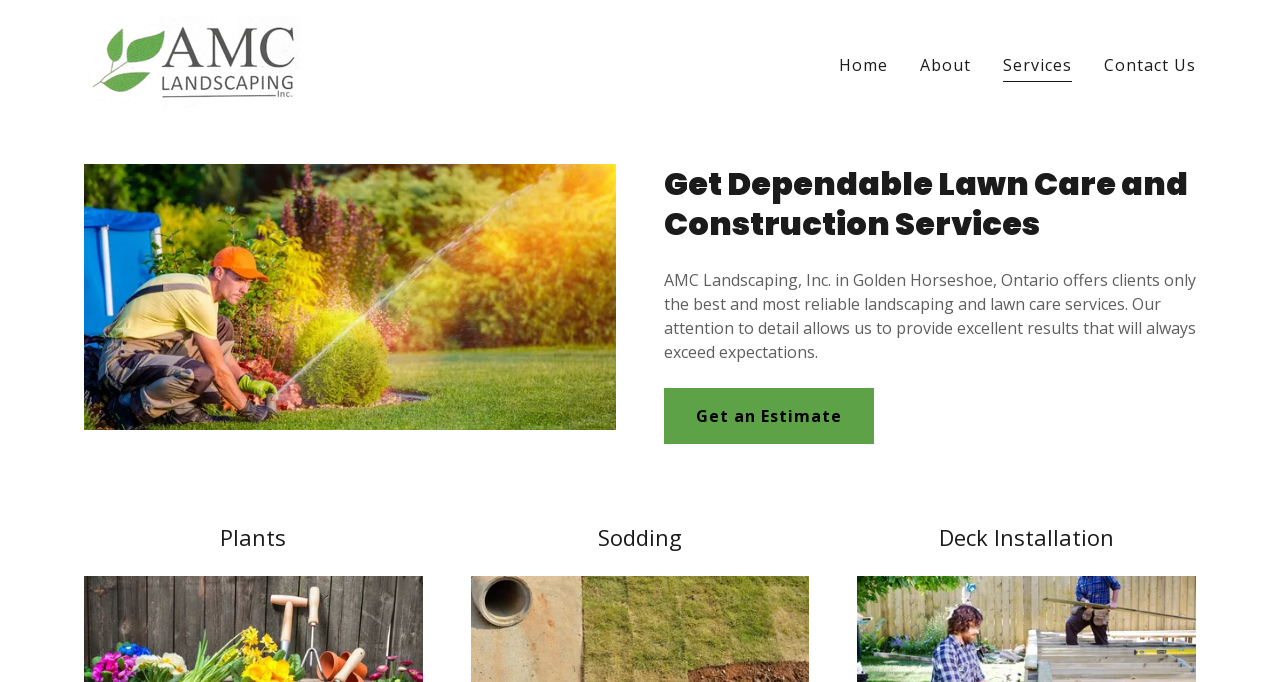Find the primary header on the webpage and provide its text.

Get Dependable Lawn Care and Construction Services